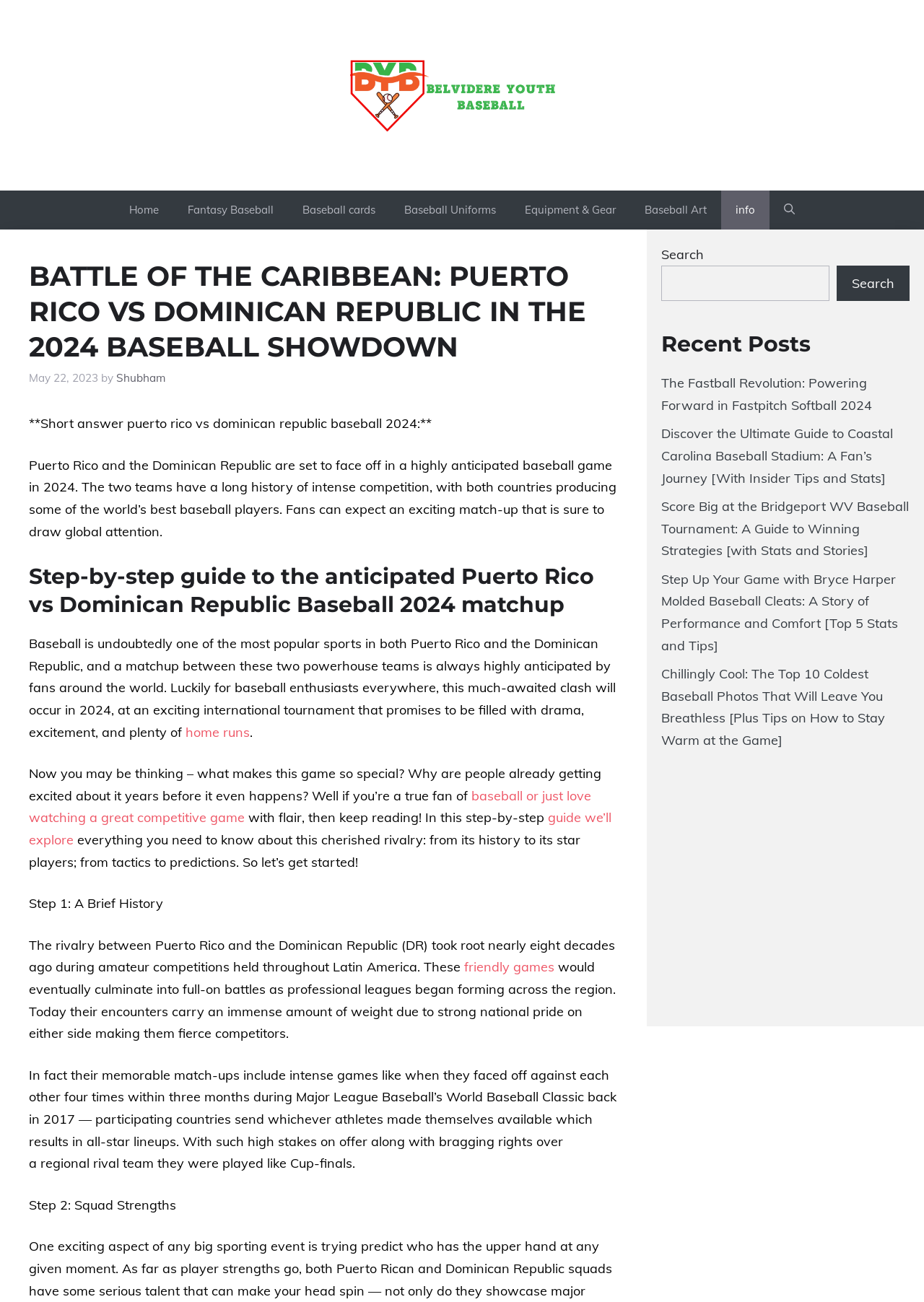Create an elaborate caption for the webpage.

The webpage is about the upcoming baseball game between Puerto Rico and the Dominican Republic in 2024. At the top, there is a banner with the site's name, "Belvidere Youth Baseball", accompanied by an image of the same name. Below the banner, there is a navigation menu with links to various sections, including "Home", "Fantasy Baseball", "Baseball cards", and more.

The main content of the page is divided into sections, with headings and paragraphs of text. The first section has a heading "BATTLE OF THE CARIBBEAN: PUERTO RICO VS DOMINICAN REPUBLIC IN THE 2024 BASEBALL SHOWDOWN" and a brief introduction to the game. Below this, there is a section with a heading "Step-by-step guide to the anticipated Puerto Rico vs Dominican Republic Baseball 2024 matchup" which provides more information about the game.

The page also has several links to other articles and resources, including "home runs", "baseball or just love watching a great competitive game", and more. Additionally, there are sections with headings "Step 1: A Brief History" and "Step 2: Squad Strengths" which provide more information about the history of the rivalry between Puerto Rico and the Dominican Republic and the strengths of the teams.

On the right side of the page, there are three complementary sections. The first section has a search box and a button to search. The second section has a heading "Recent Posts" and lists several links to other articles, including "The Fastball Revolution: Powering Forward in Fastpitch Softball 2024" and "Discover the Ultimate Guide to Coastal Carolina Baseball Stadium: A Fan’s Journey [With Insider Tips and Stats]". The third section has an advertisement iframe.

Overall, the webpage is well-organized and easy to navigate, with clear headings and concise text. It provides a wealth of information about the upcoming baseball game between Puerto Rico and the Dominican Republic, as well as links to other related resources.